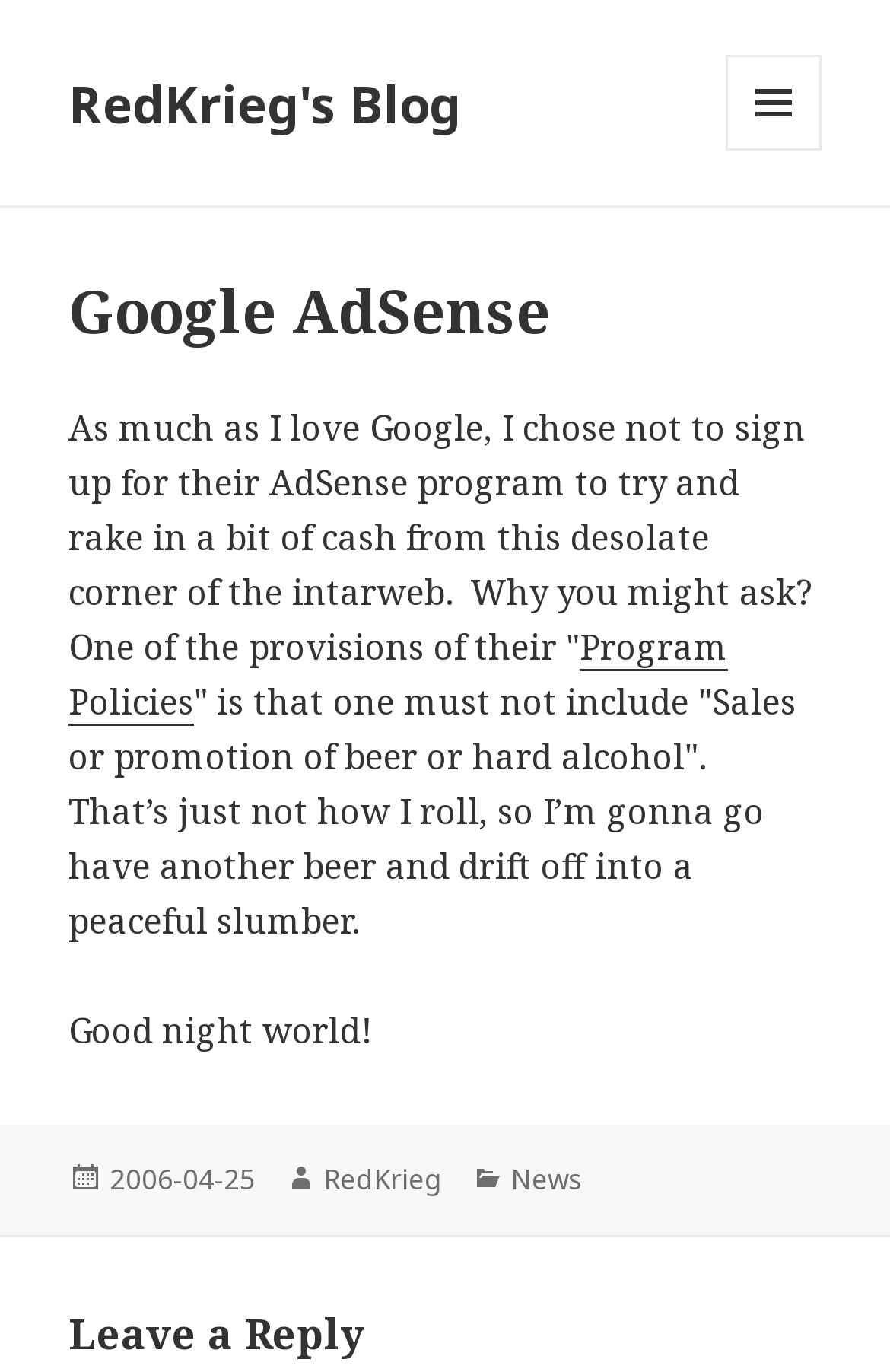What is the category of the article?
Using the visual information, answer the question in a single word or phrase.

News